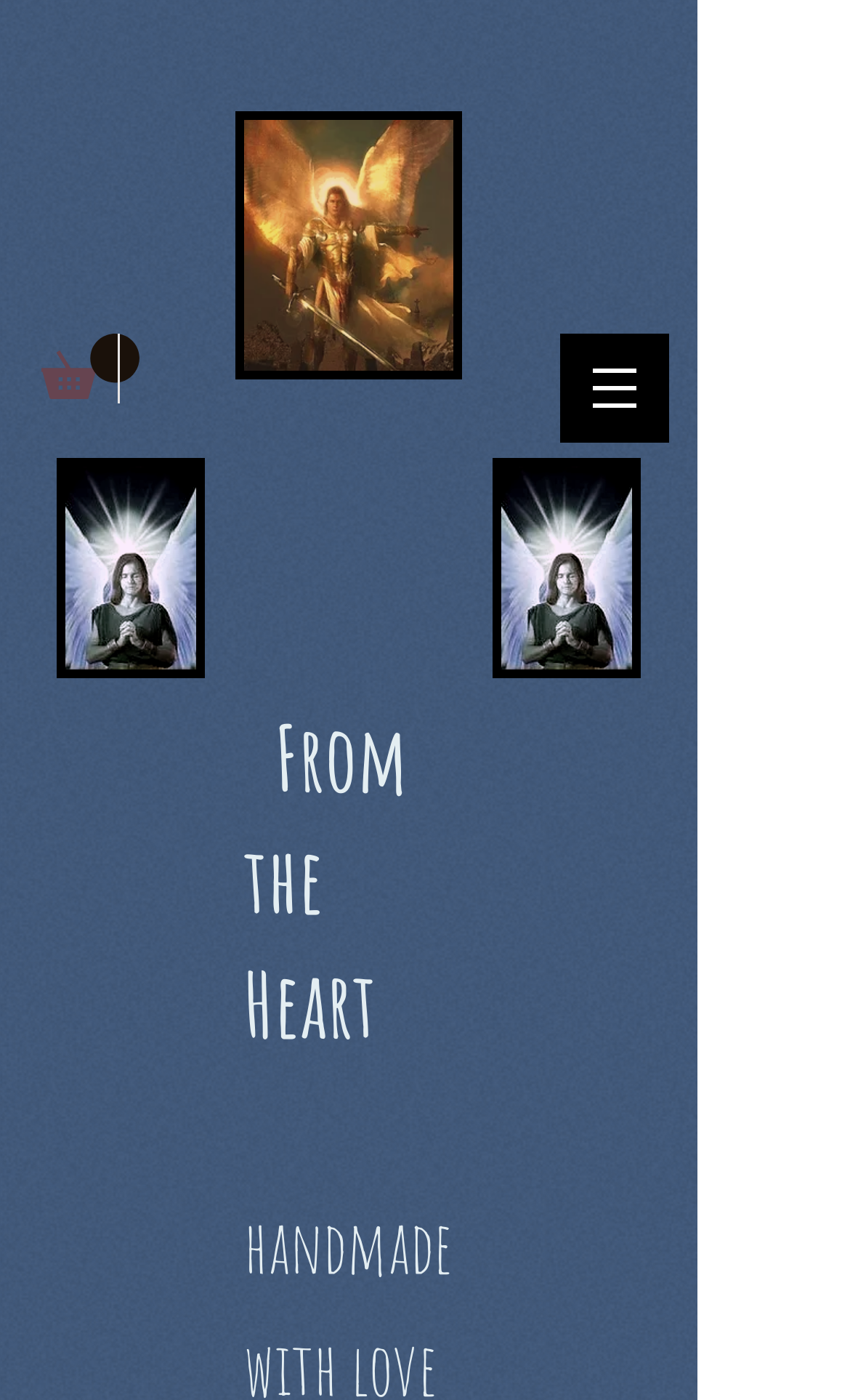Describe the webpage meticulously, covering all significant aspects.

This webpage appears to be a product page for a "Wired Heart Necklace". At the top left, there is a small image of the necklace, accompanied by a link. 

On the top right, there is a navigation menu labeled "Site", which contains a button with a small image. 

Below the navigation menu, there are four lines of text. The first line is a blank space, followed by the text "From th'", then "e Heart", and finally another blank space. These lines of text are positioned in the middle of the page, with the text "From th'" and "e Heart" forming a single phrase, likely the brand or seller name "From the Heart".